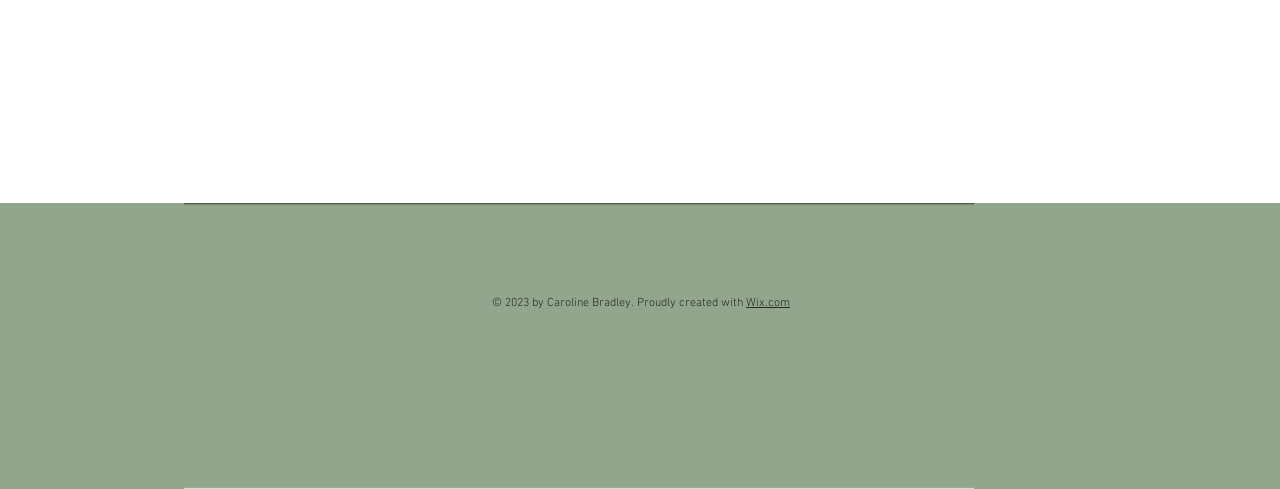From the screenshot, find the bounding box of the UI element matching this description: "Wix.com". Supply the bounding box coordinates in the form [left, top, right, bottom], each a float between 0 and 1.

[0.583, 0.605, 0.617, 0.634]